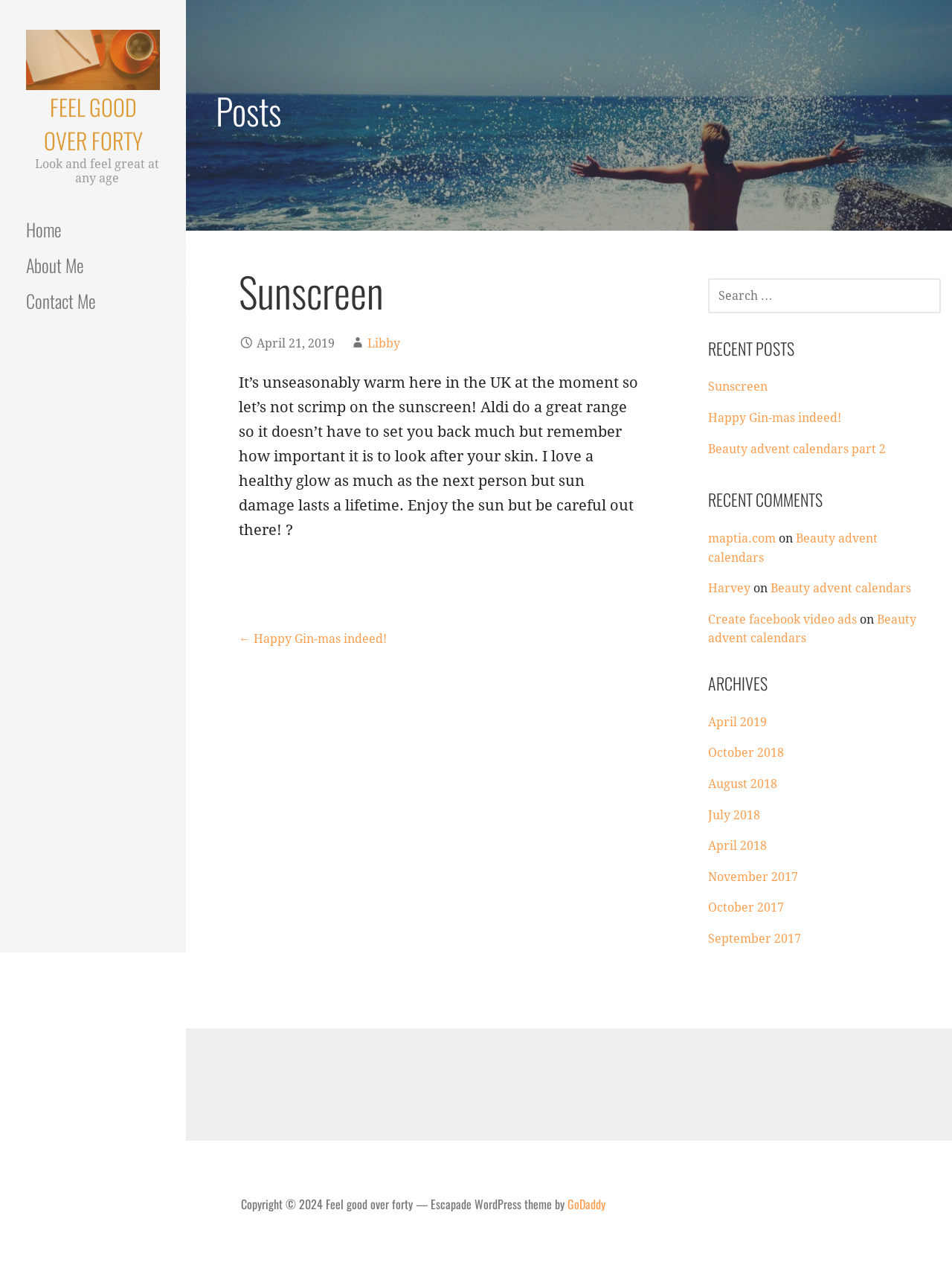Identify the bounding box coordinates for the element that needs to be clicked to fulfill this instruction: "Go to the 'About Me' page". Provide the coordinates in the format of four float numbers between 0 and 1: [left, top, right, bottom].

[0.0, 0.196, 0.195, 0.224]